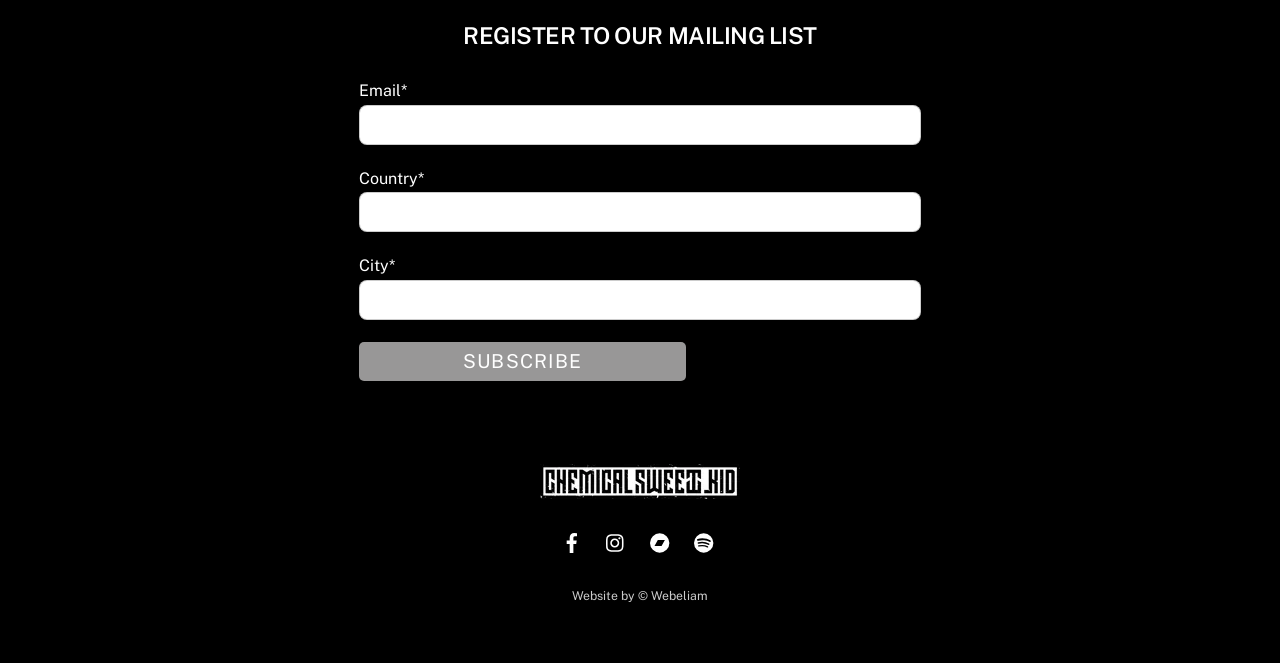Specify the bounding box coordinates of the area to click in order to follow the given instruction: "Subscribe to the mailing list."

[0.281, 0.516, 0.536, 0.574]